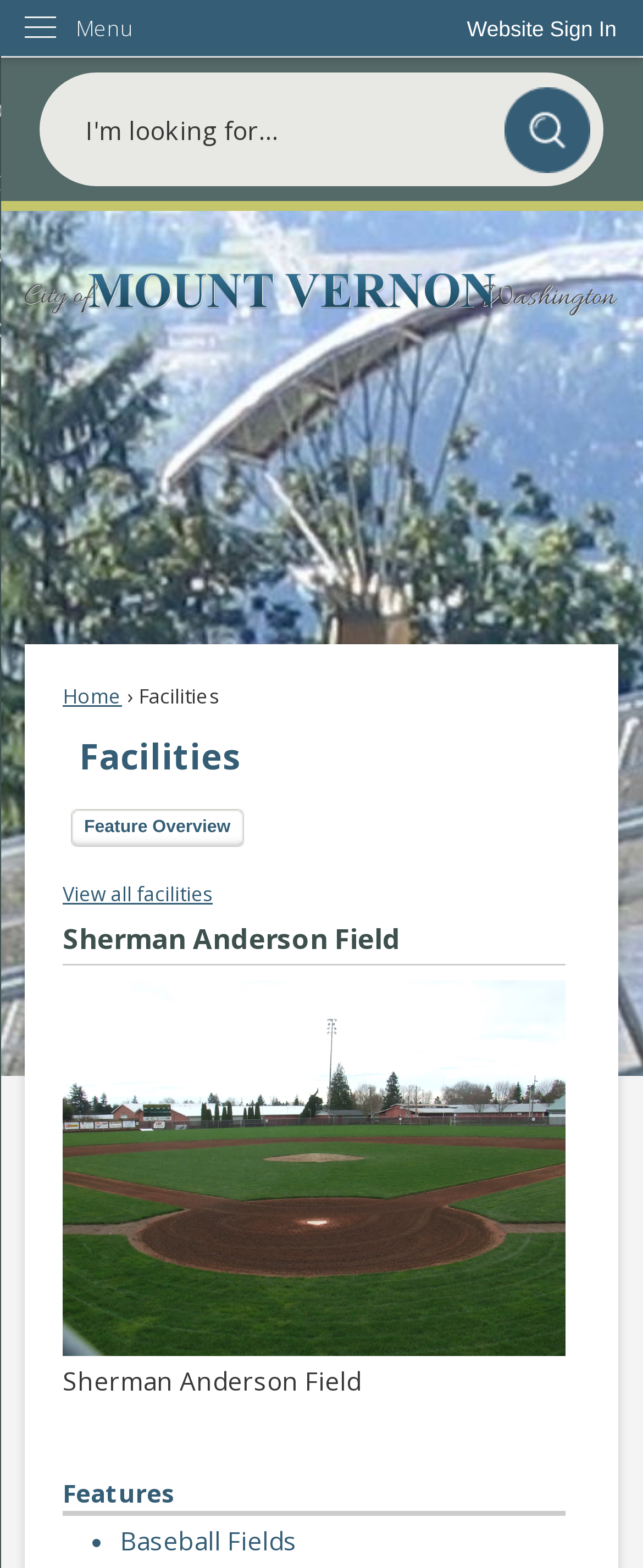What is the purpose of the 'Skip to Main Content' link?
Please answer the question with a single word or phrase, referencing the image.

To skip navigation